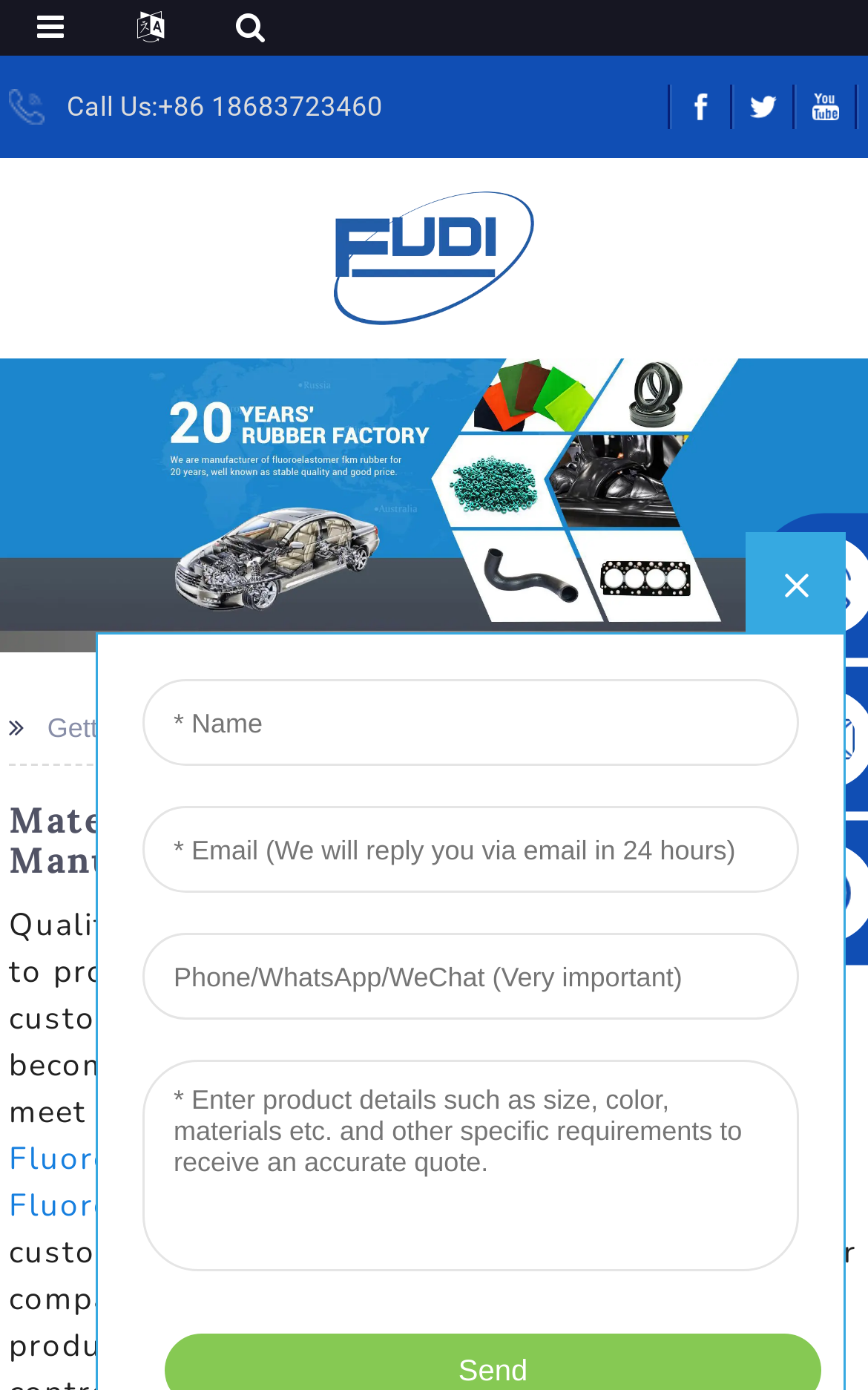Identify the bounding box coordinates necessary to click and complete the given instruction: "Click the Call Us link".

[0.01, 0.061, 0.441, 0.093]